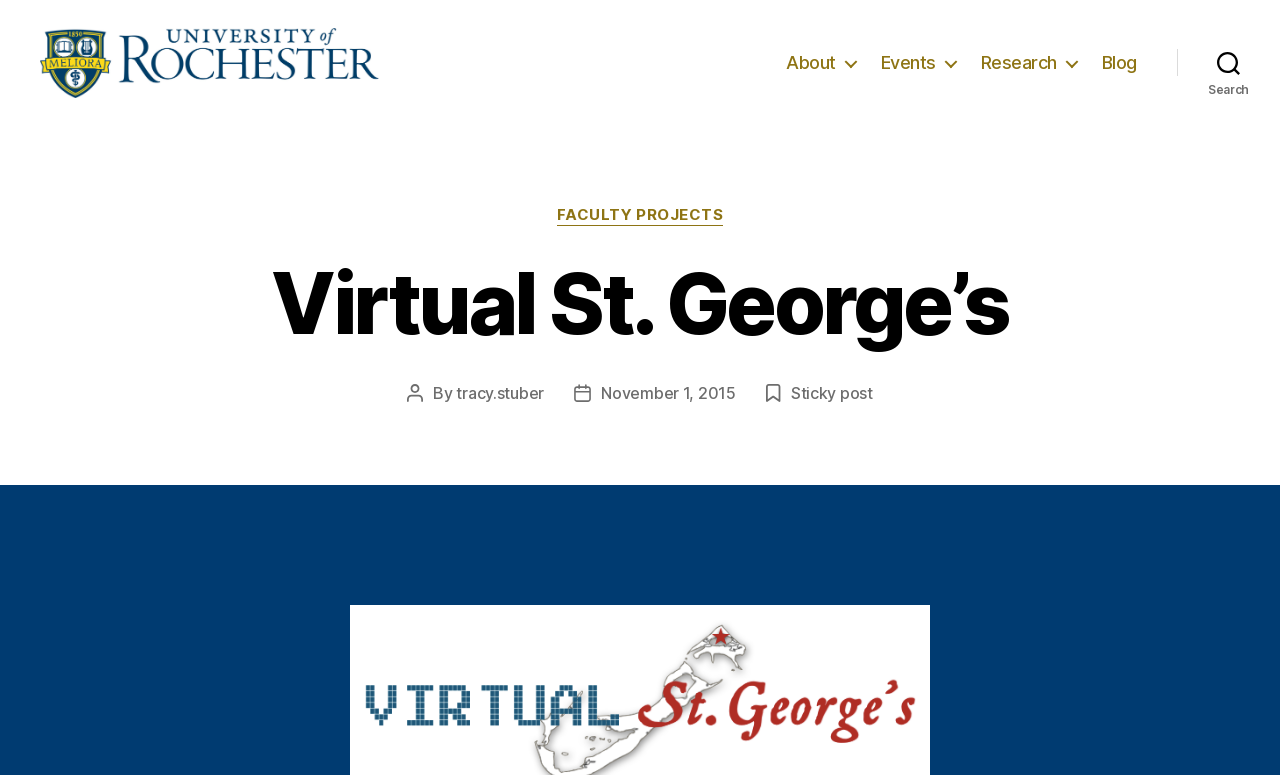Who is the author of the post?
Please provide a comprehensive answer based on the details in the screenshot.

The author of the post can be found in the text 'By tracy.stuber', which is located below the post title. This indicates that tracy.stuber is the person who wrote the post.